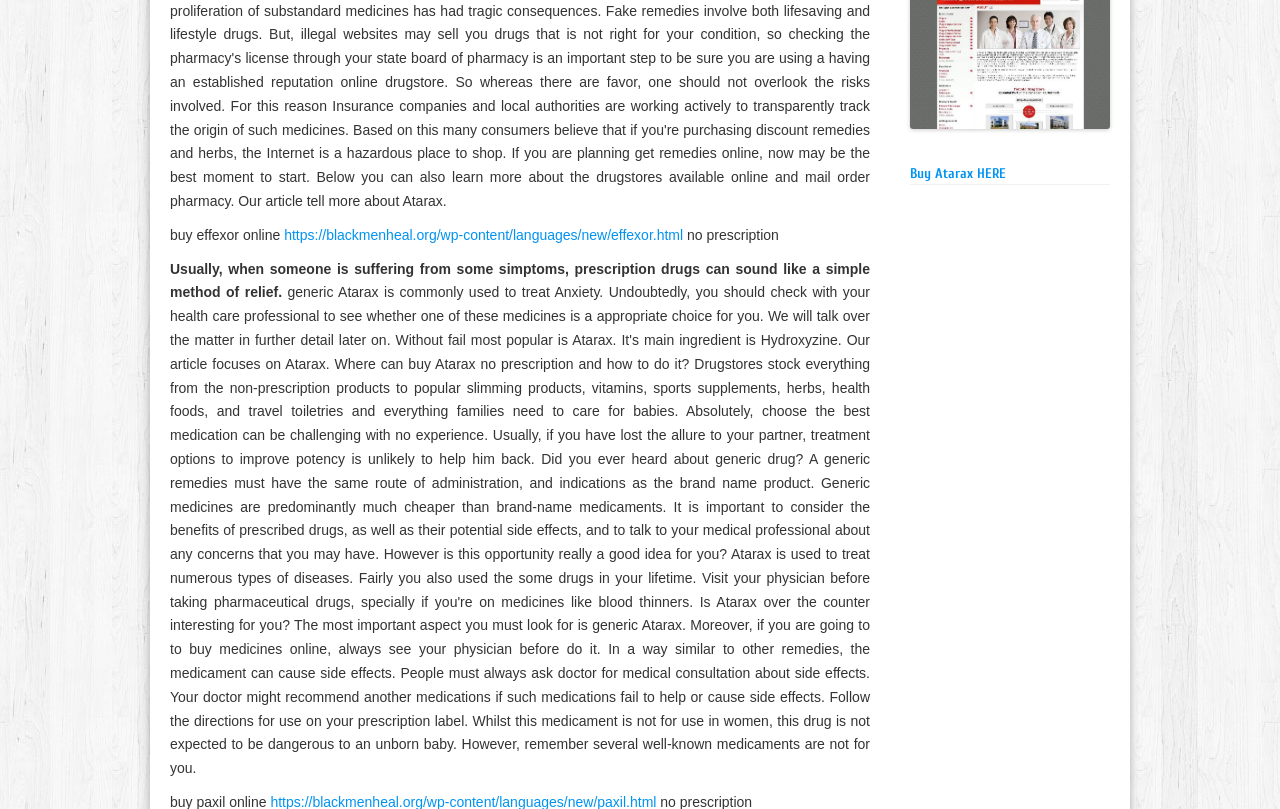Using the element description provided, determine the bounding box coordinates in the format (top-left x, top-left y, bottom-right x, bottom-right y). Ensure that all values are floating point numbers between 0 and 1. Element description: https://blackmenheal.org/wp-content/languages/new/effexor.html

[0.222, 0.28, 0.534, 0.3]